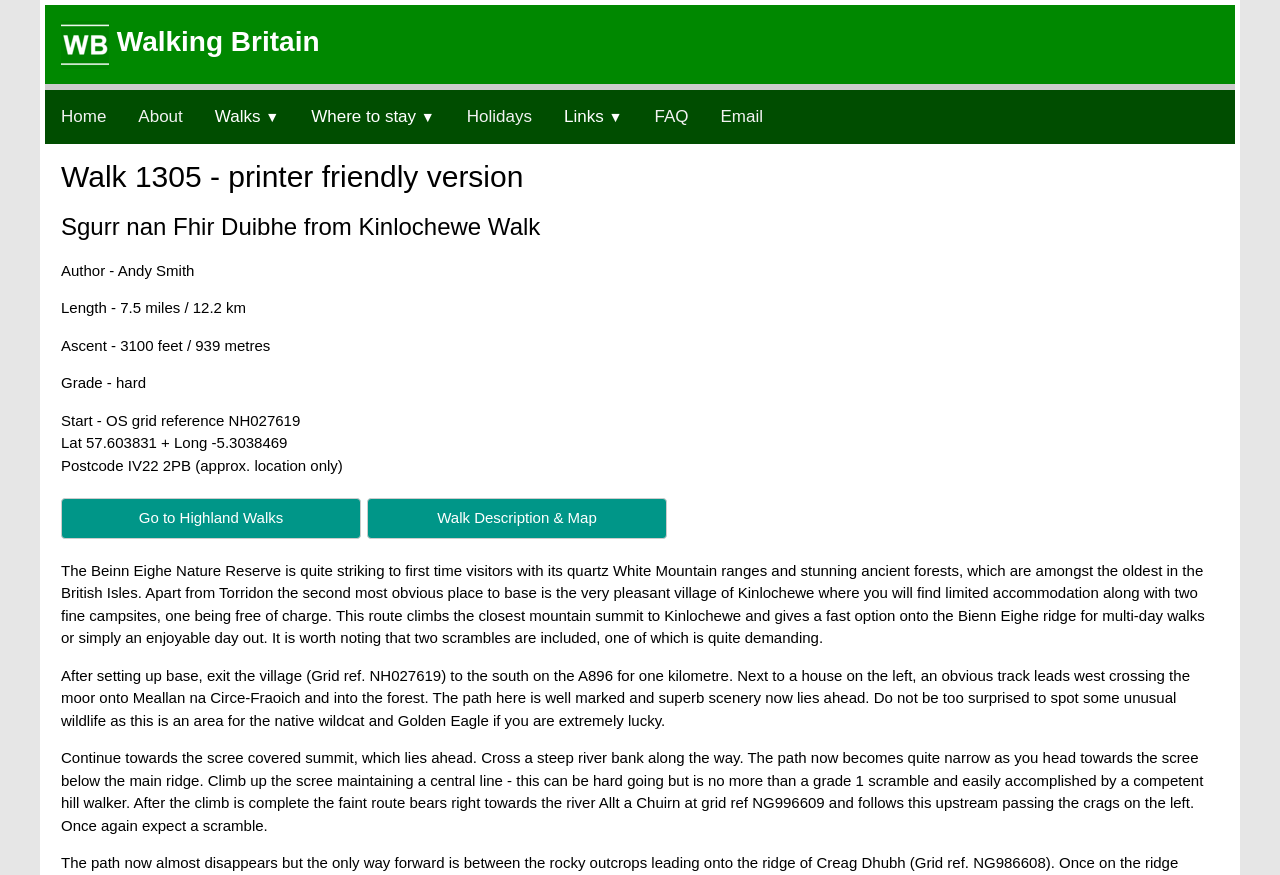What is the name of the nature reserve mentioned in the walk description?
Look at the image and provide a detailed response to the question.

The name of the nature reserve is mentioned in the static text element 'The Beinn Eighe Nature Reserve is quite striking to first time visitors...' located in the walk description section of the webpage.